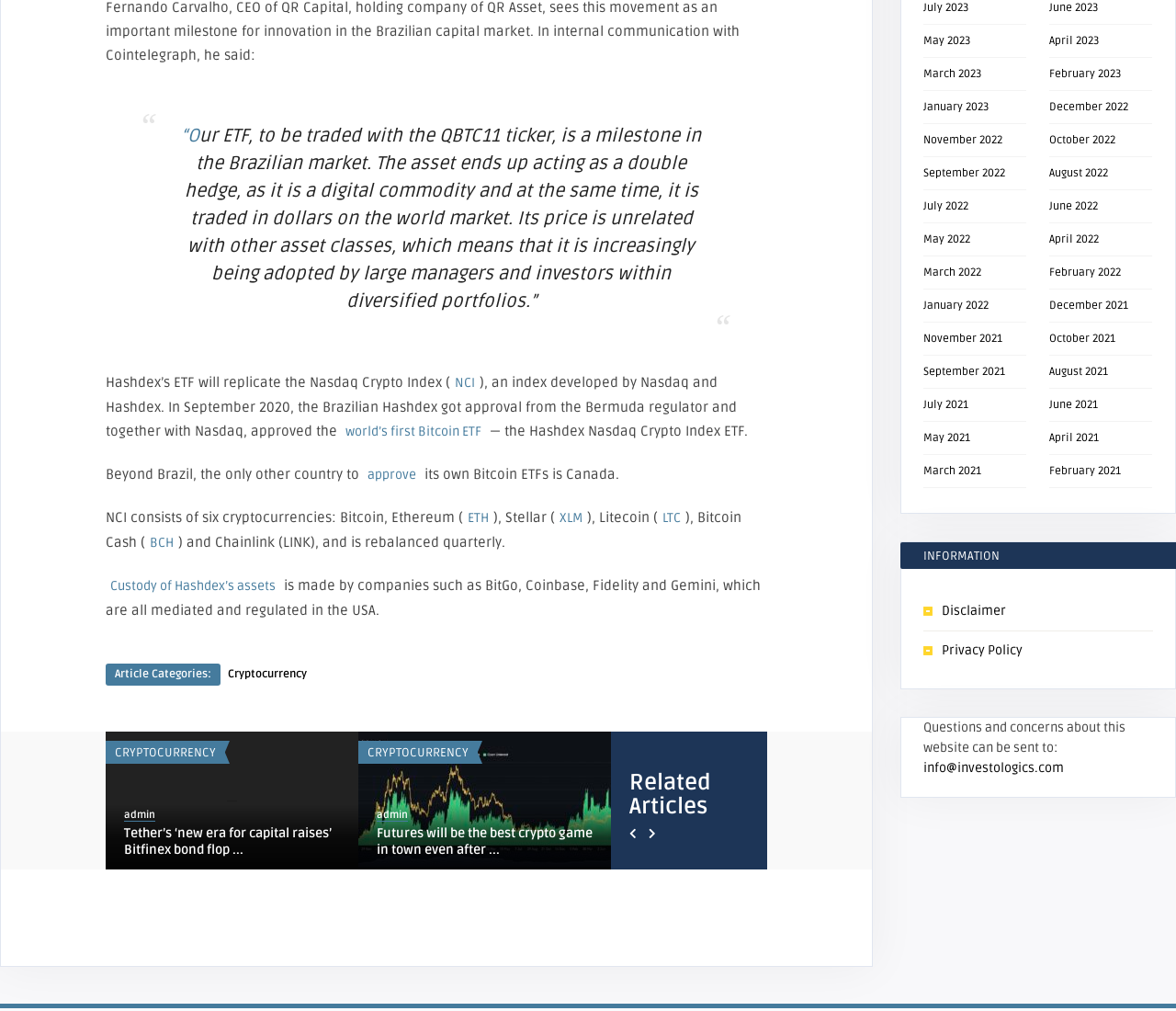Please respond to the question using a single word or phrase:
How many cryptocurrencies are included in the NCI?

Six